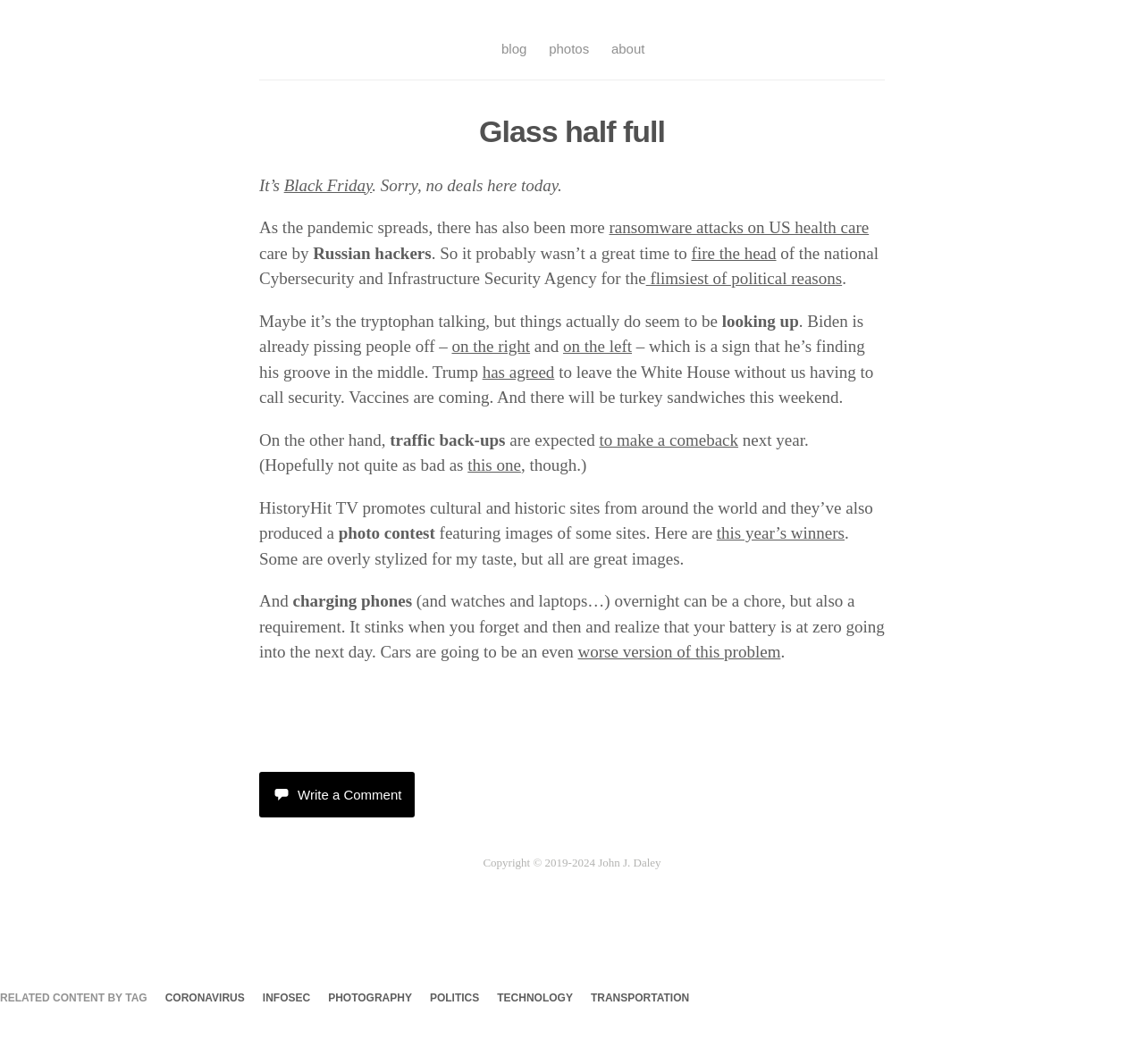Please identify the bounding box coordinates of the region to click in order to complete the given instruction: "log in to the blog". The coordinates should be four float numbers between 0 and 1, i.e., [left, top, right, bottom].

None